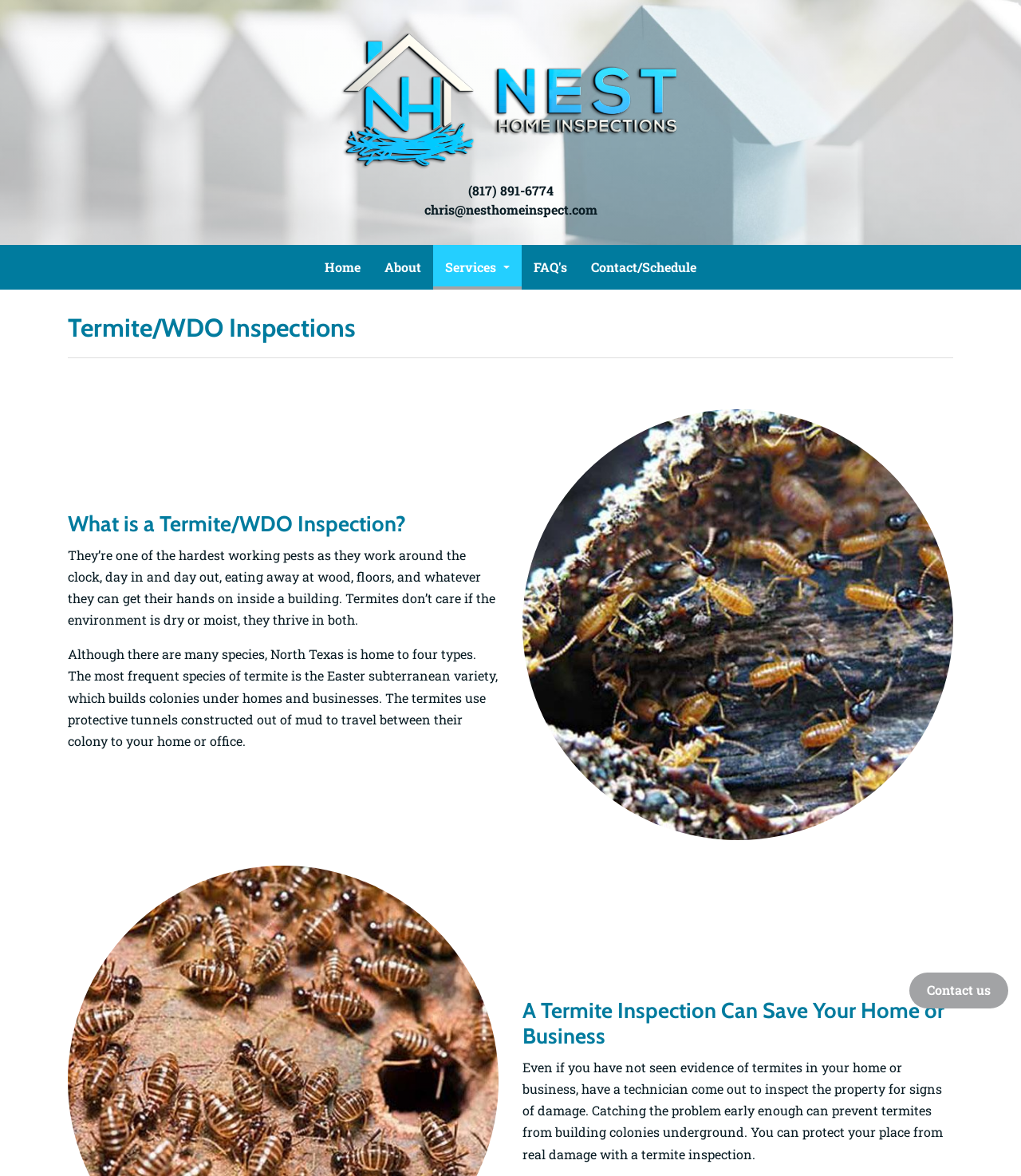Extract the bounding box for the UI element that matches this description: "Next postNMSLO Lease Violations".

None